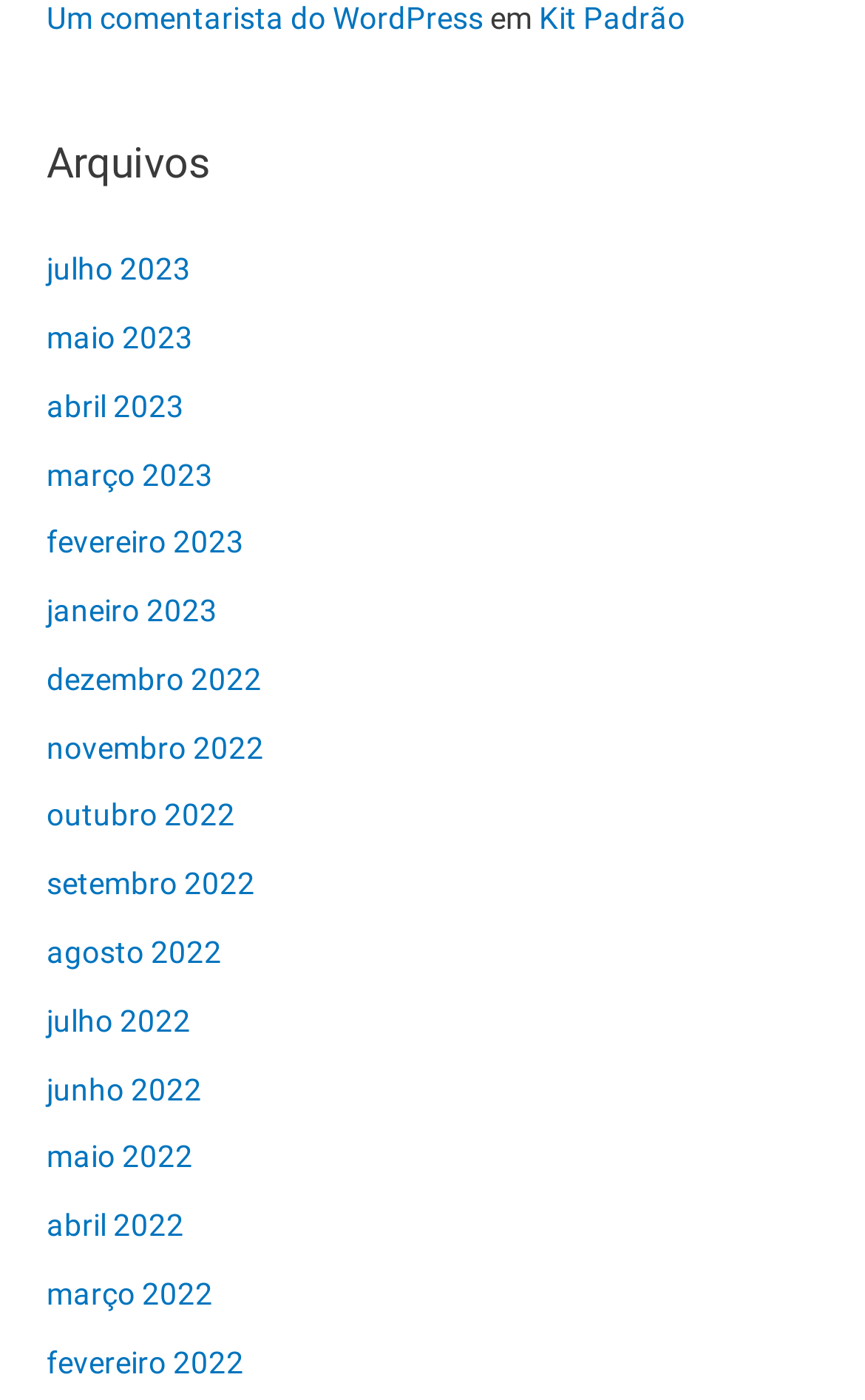Please answer the following query using a single word or phrase: 
What is the latest month listed?

July 2023